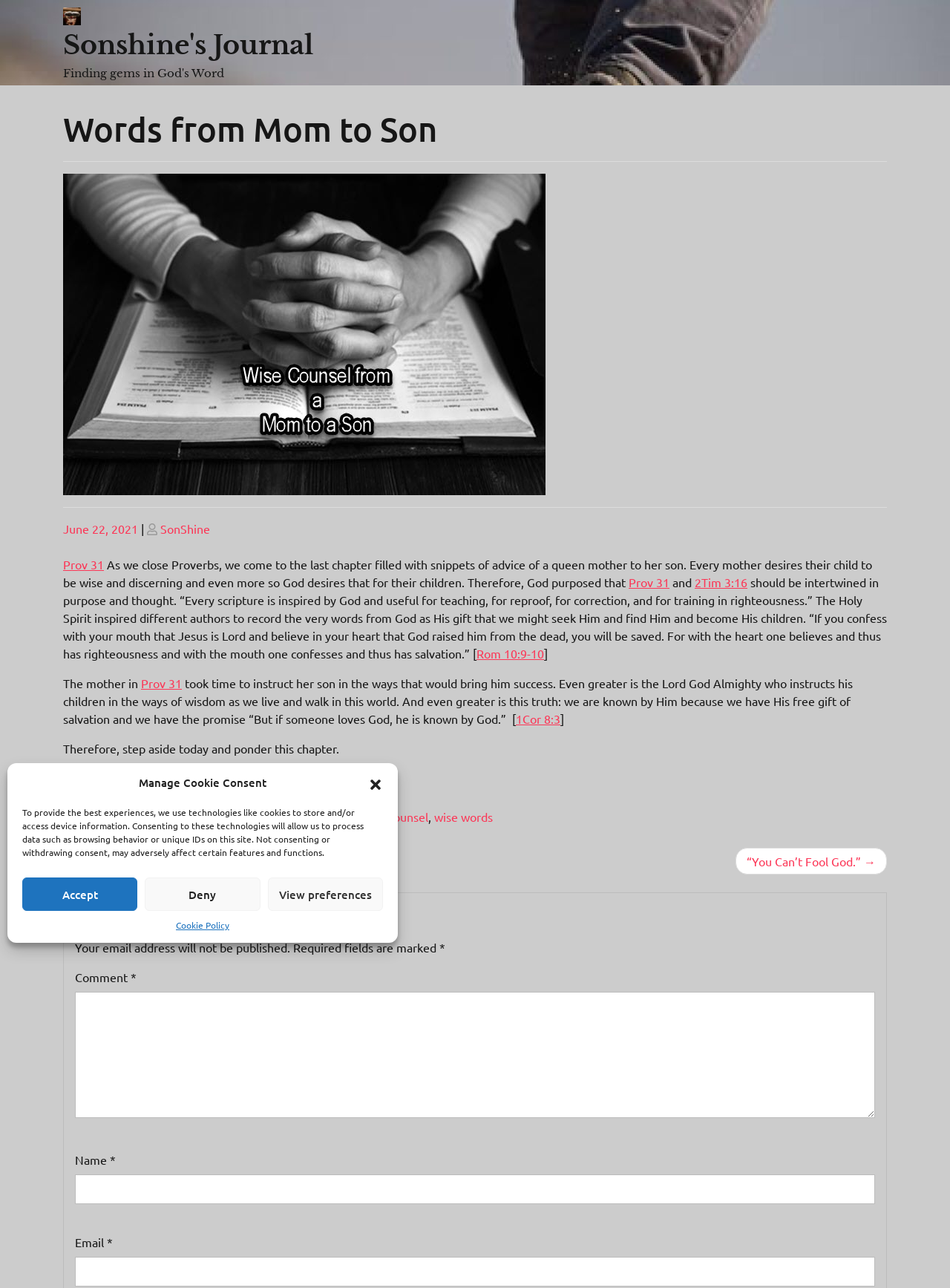Use the information in the screenshot to answer the question comprehensively: What is the date of the article?

The date of the article can be found in the link element, which is 'June 22, 2021'. This date is mentioned as the posting date of the article.